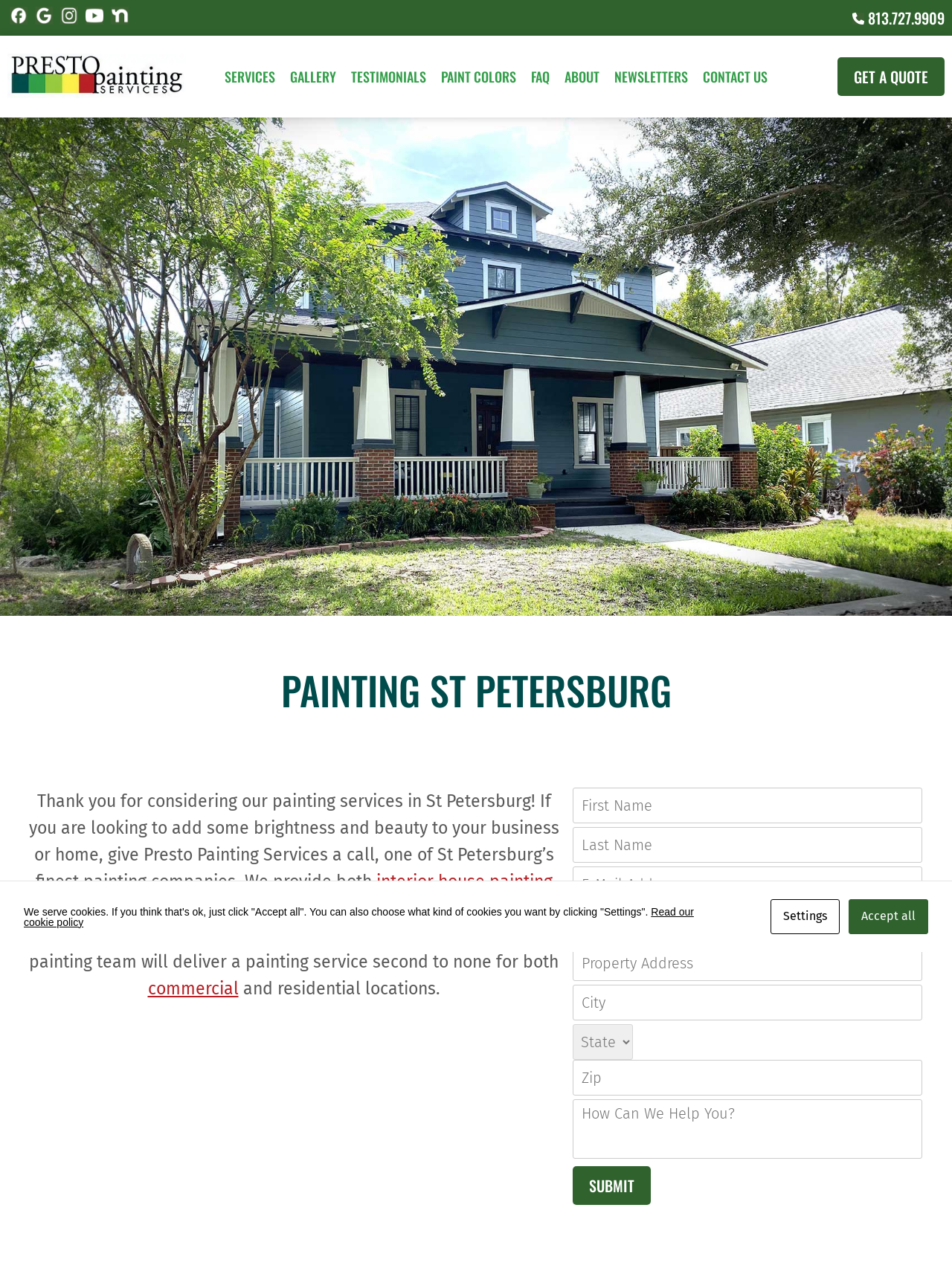Extract the main heading from the webpage content.

PAINTING ST PETERSBURG